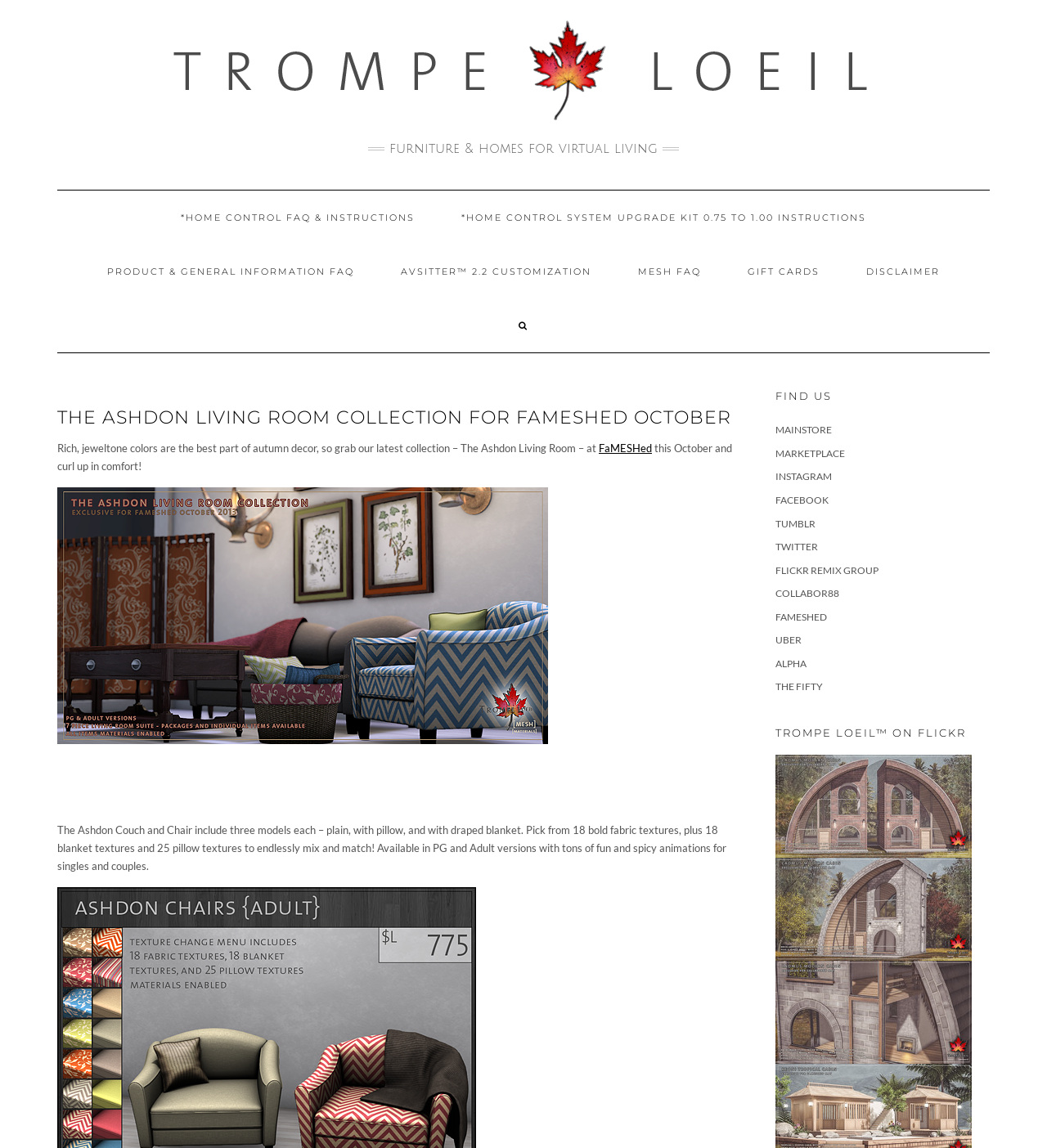Given the description: "Home", determine the bounding box coordinates of the UI element. The coordinates should be formatted as four float numbers between 0 and 1, [left, top, right, bottom].

None